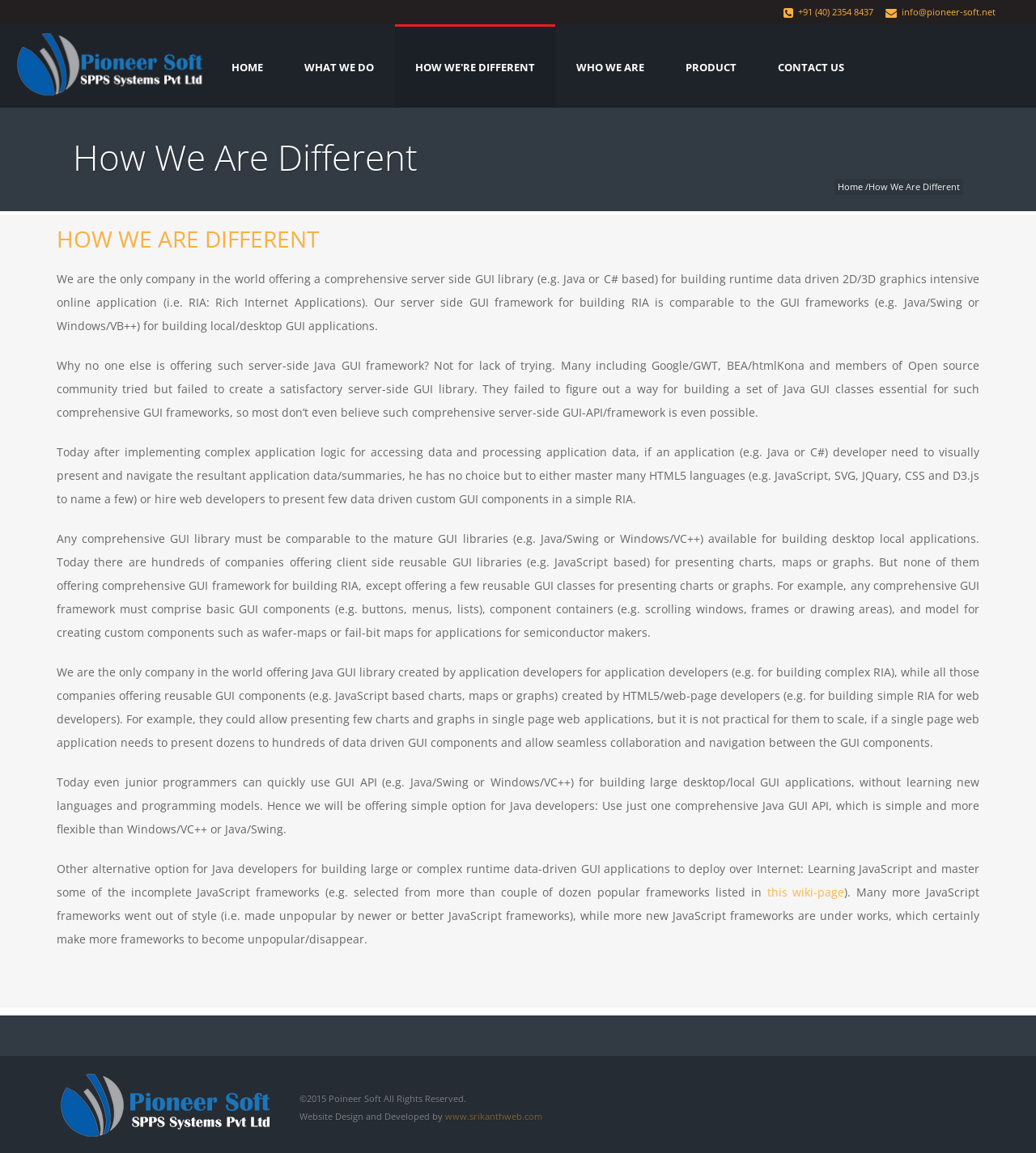What is the main difference of Pioneer Soft's GUI library?
Please give a detailed and elaborate answer to the question.

According to the webpage, Pioneer Soft is the only company offering a comprehensive server-side GUI library for building runtime data-driven 2D/3D graphics intensive online applications, which is different from other companies offering client-side reusable GUI libraries.